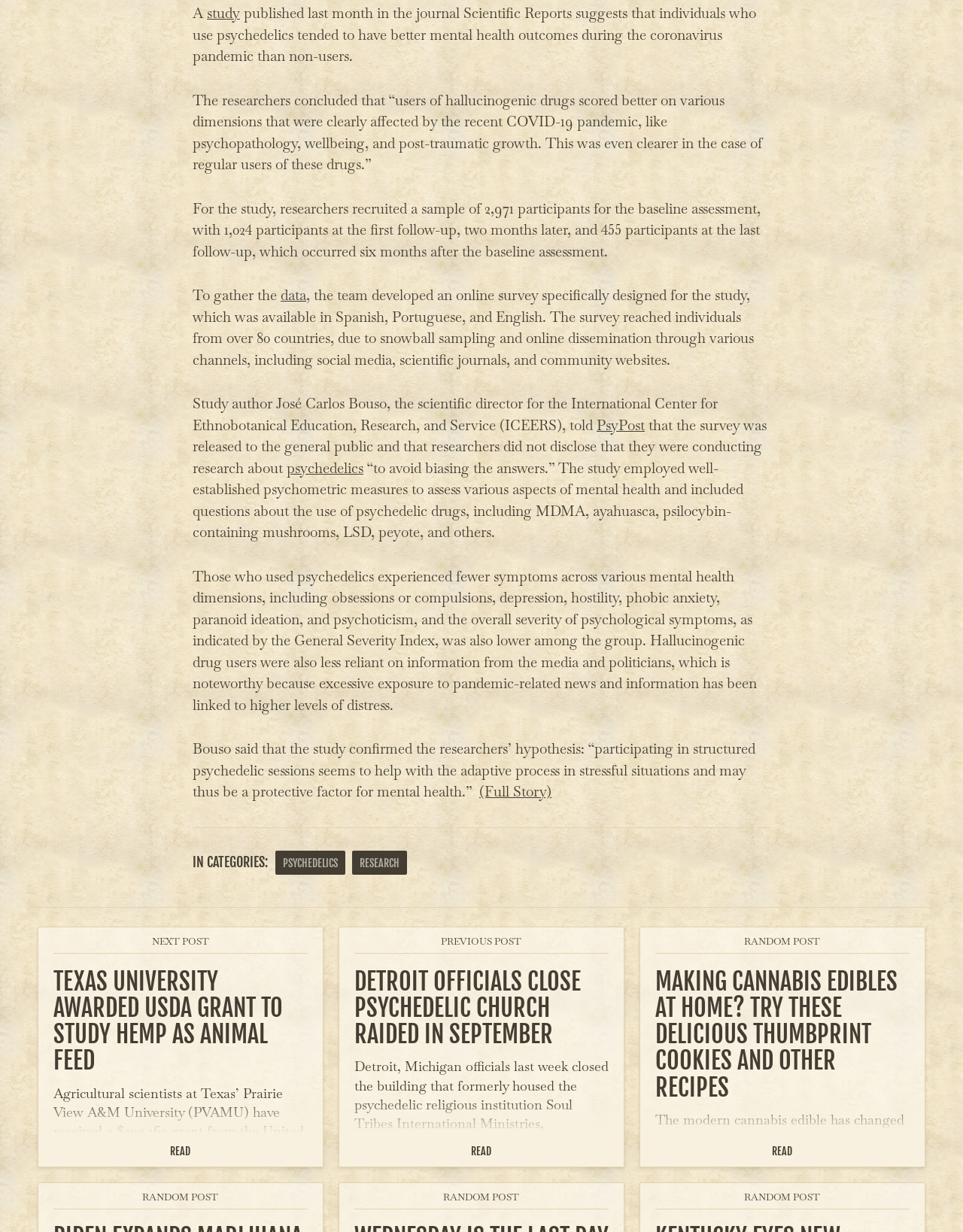What is the topic of the study mentioned in the article?
Analyze the image and deliver a detailed answer to the question.

The article discusses a study that suggests individuals who use psychedelics tend to have better mental health outcomes during the coronavirus pandemic than non-users. The study is mentioned in the first paragraph of the article.